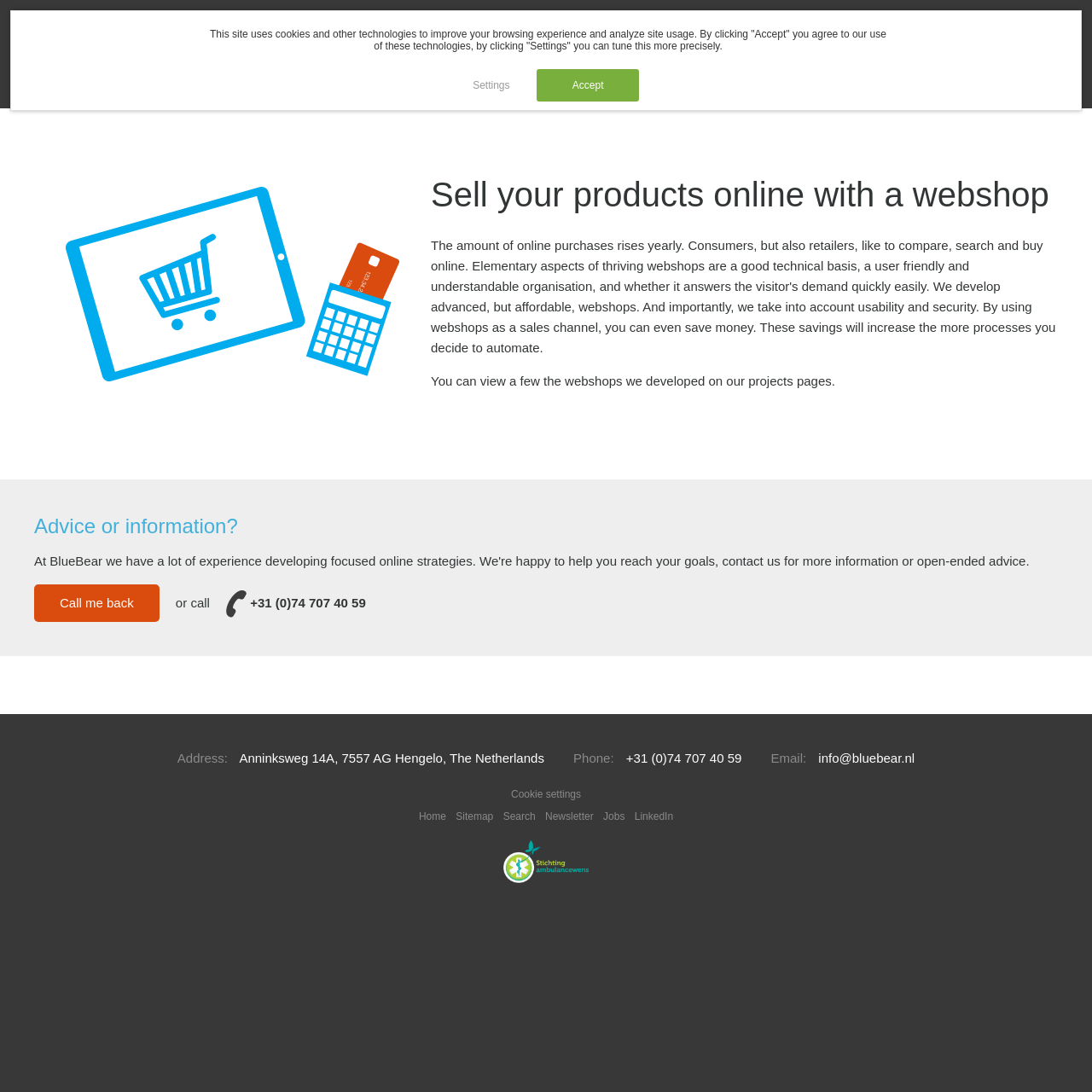Please locate the bounding box coordinates of the element that needs to be clicked to achieve the following instruction: "Call me back". The coordinates should be four float numbers between 0 and 1, i.e., [left, top, right, bottom].

[0.031, 0.535, 0.146, 0.57]